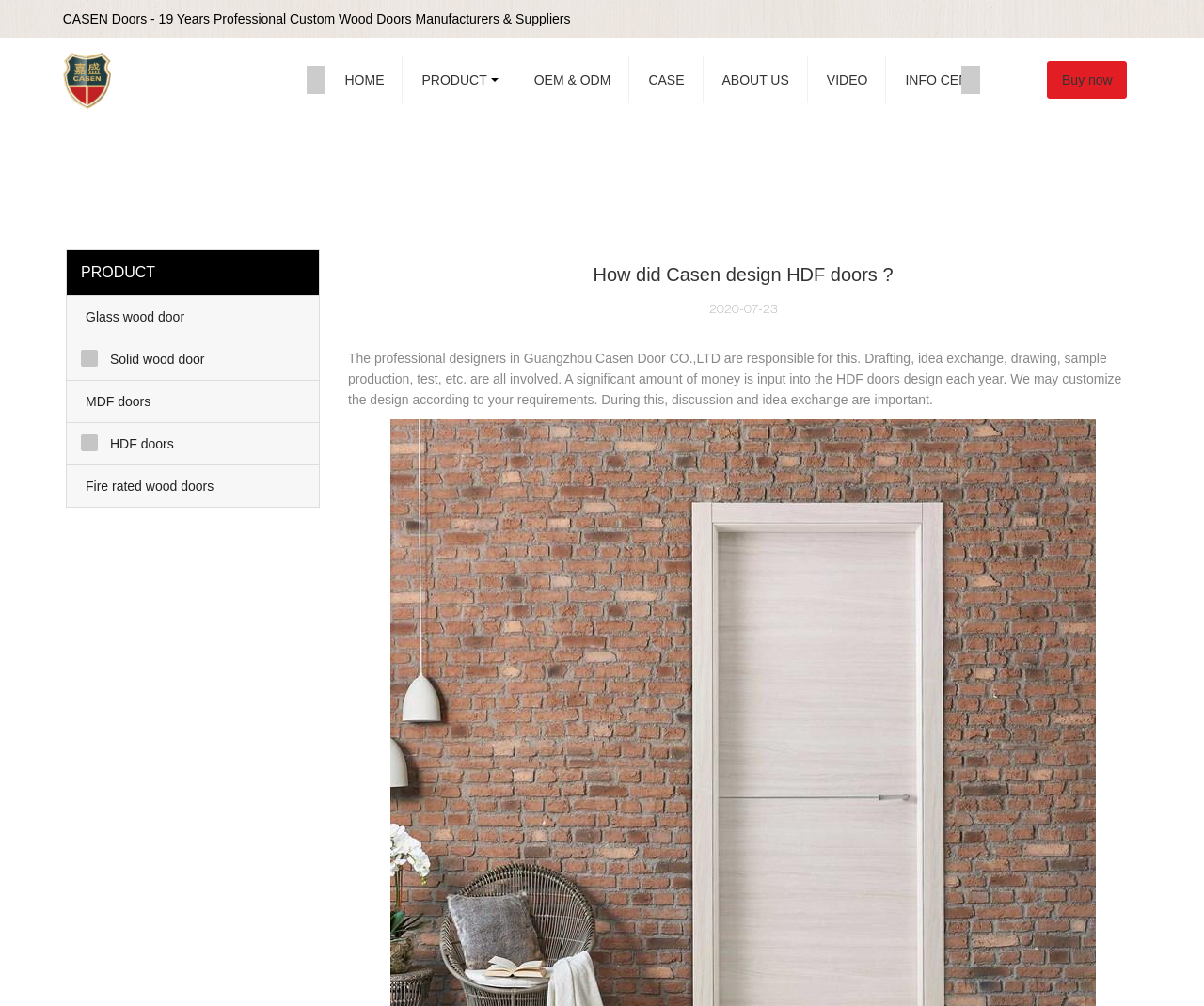Pinpoint the bounding box coordinates of the clickable element needed to complete the instruction: "Click the logo of Casen wooden door". The coordinates should be provided as four float numbers between 0 and 1: [left, top, right, bottom].

[0.052, 0.051, 0.247, 0.107]